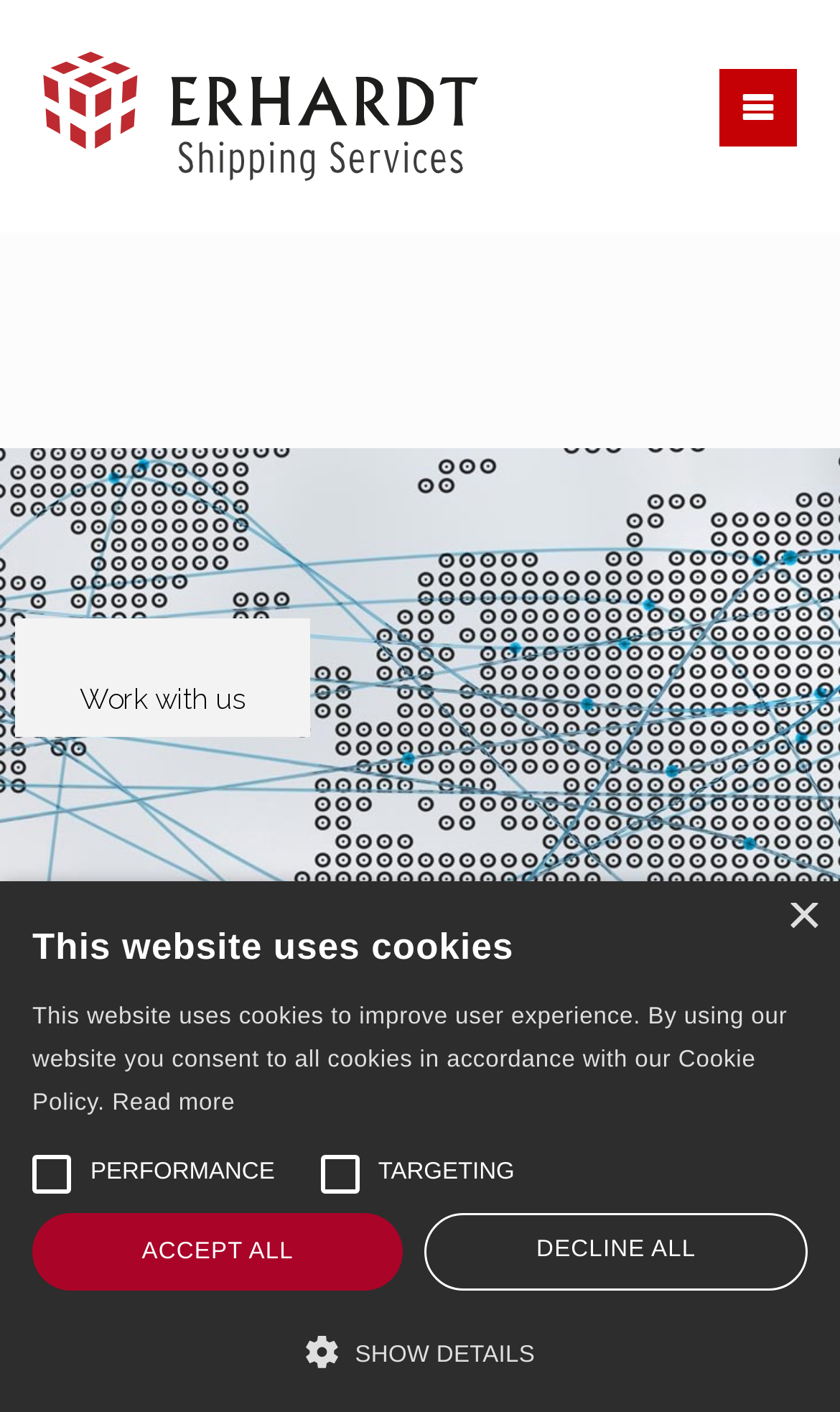Find the bounding box of the web element that fits this description: "Gaois".

None